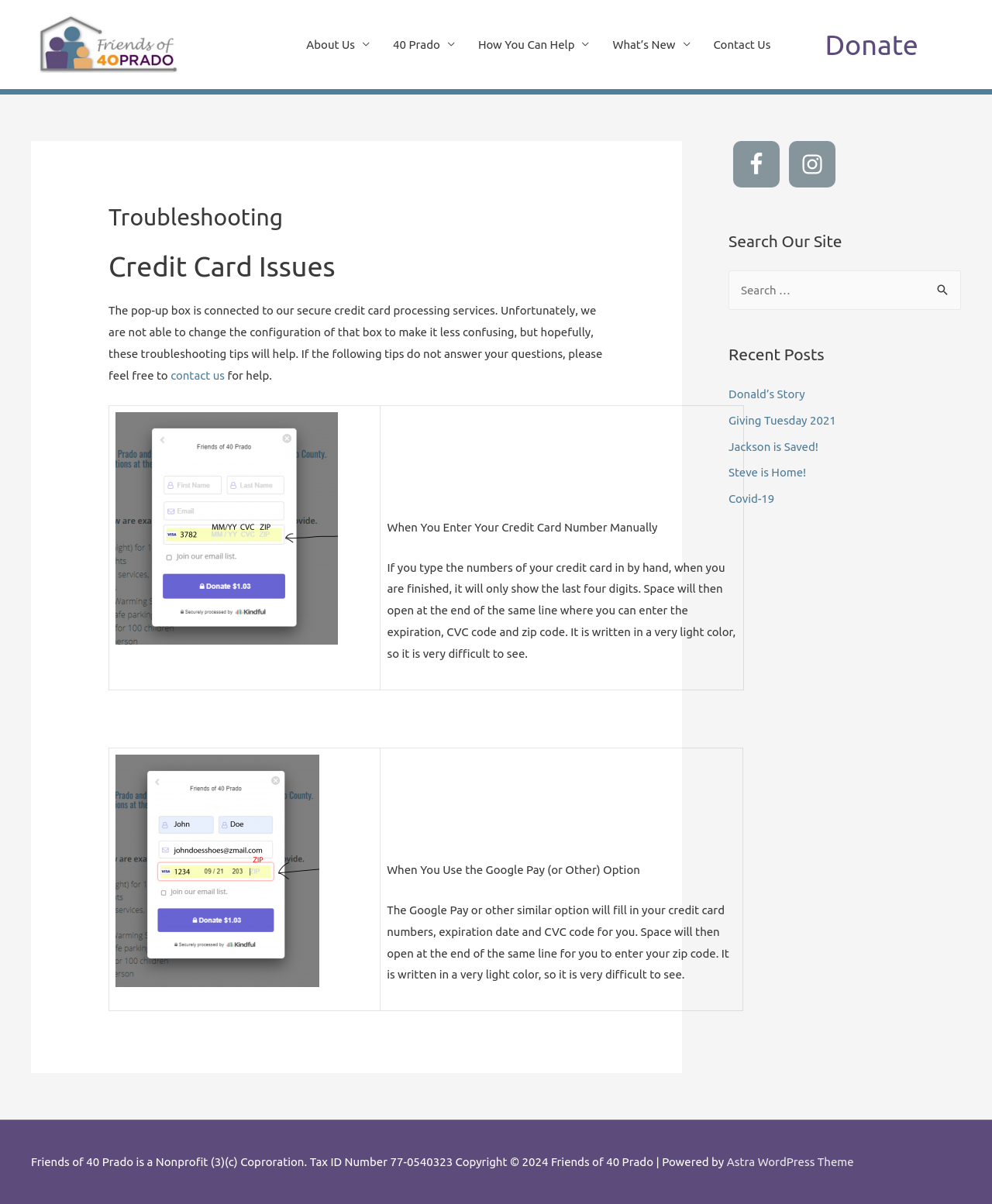Please determine the bounding box coordinates for the element that should be clicked to follow these instructions: "contact us".

None